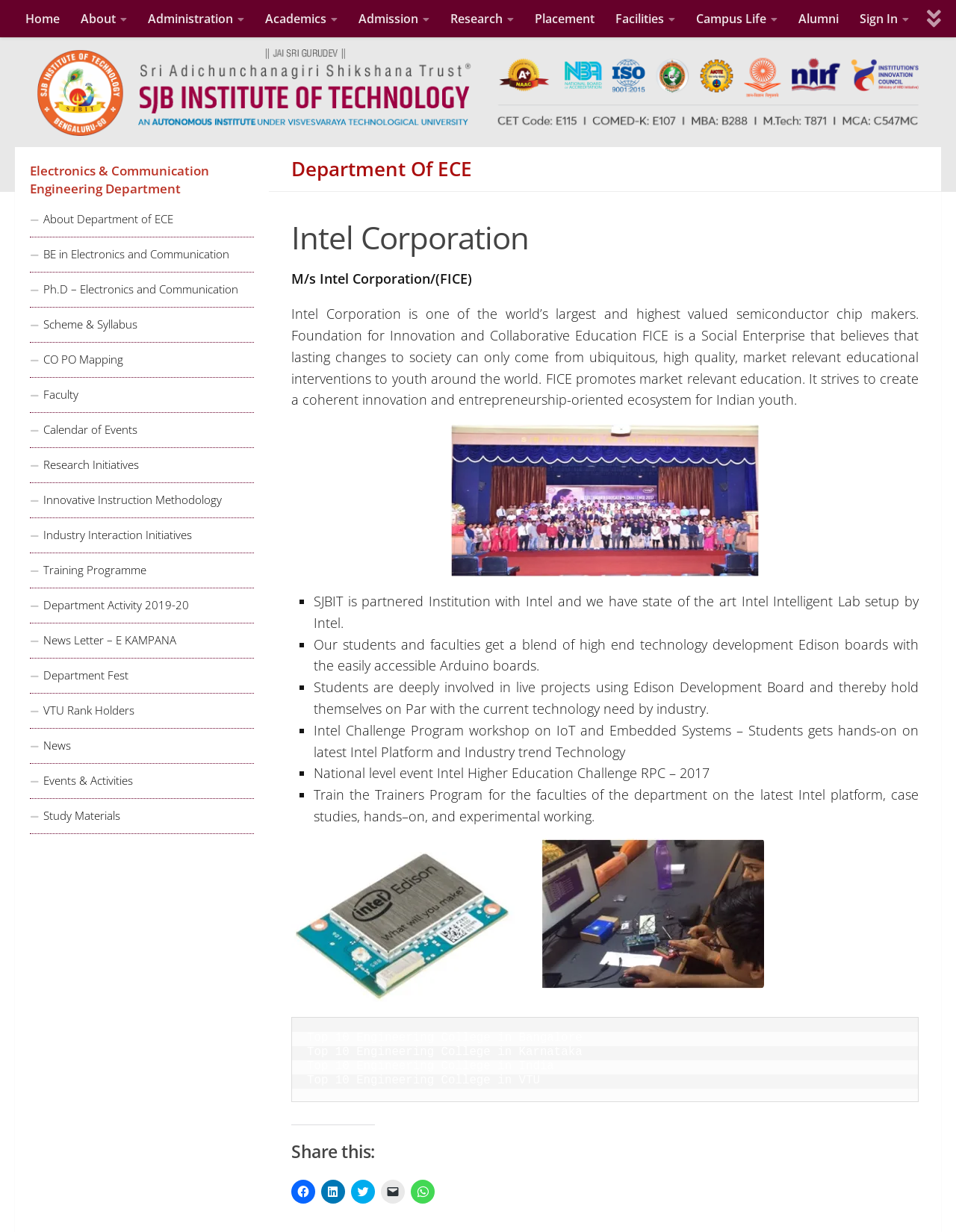Identify the bounding box coordinates of the clickable region required to complete the instruction: "Click on the 'Department Of ECE' link". The coordinates should be given as four float numbers within the range of 0 and 1, i.e., [left, top, right, bottom].

[0.305, 0.13, 0.494, 0.145]